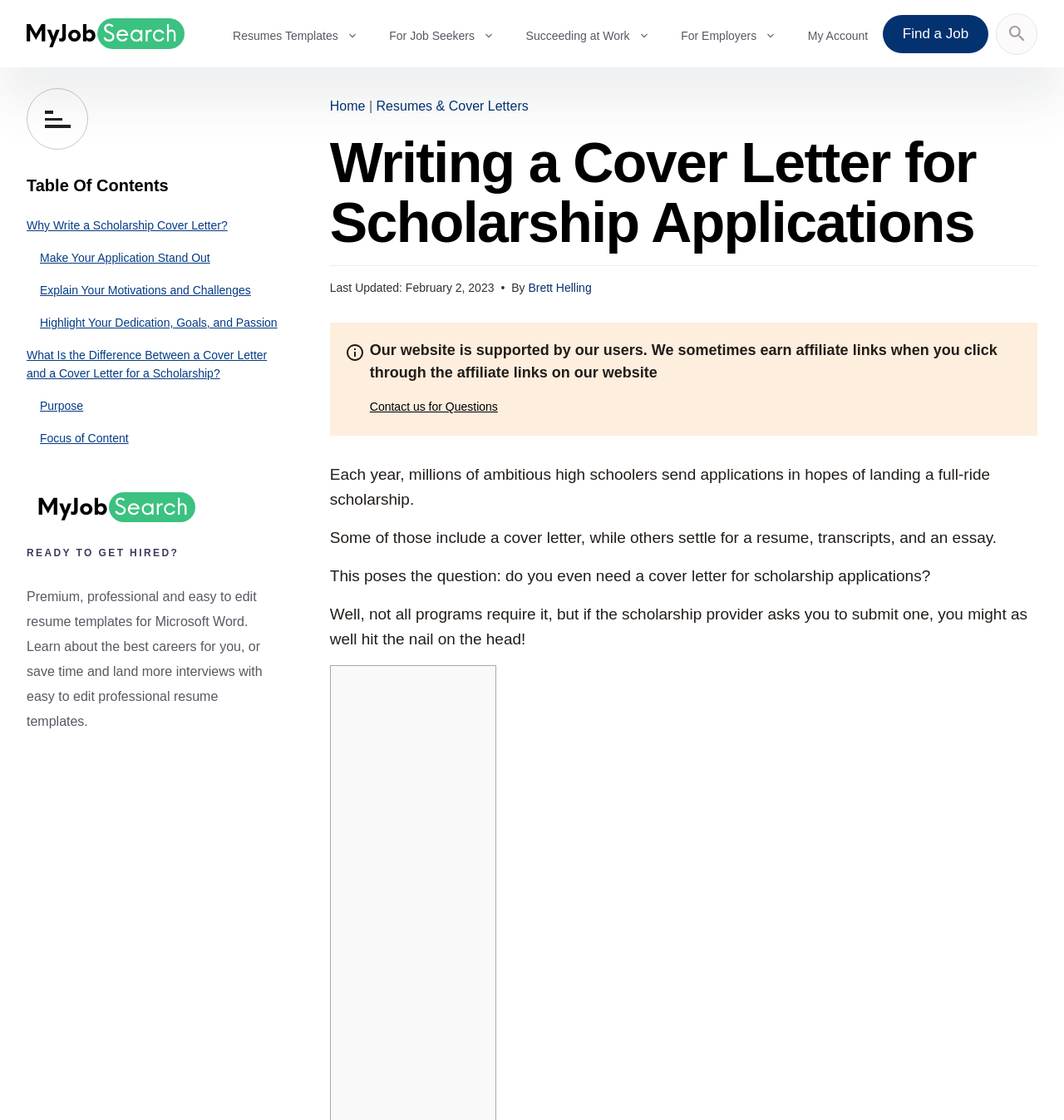Give a short answer to this question using one word or a phrase:
What is the purpose of a cover letter for scholarship applications?

To secure a position